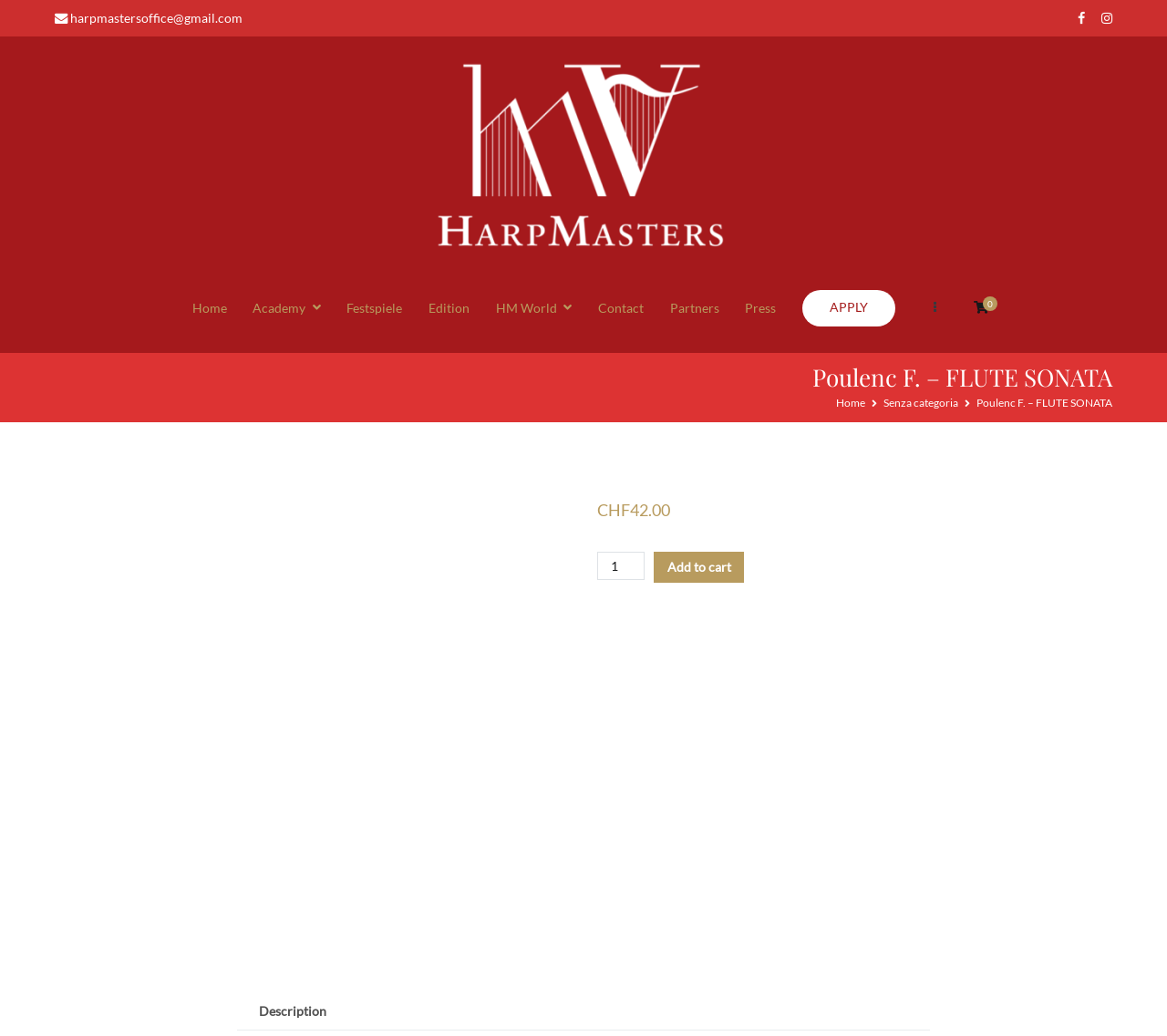What is the minimum quantity of the product that can be added to the cart?
Using the information presented in the image, please offer a detailed response to the question.

I found the minimum quantity by examining the spinbutton element labeled 'Product quantity'. The valuemin attribute of this element is set to 1, indicating that the minimum quantity that can be added to the cart is 1.